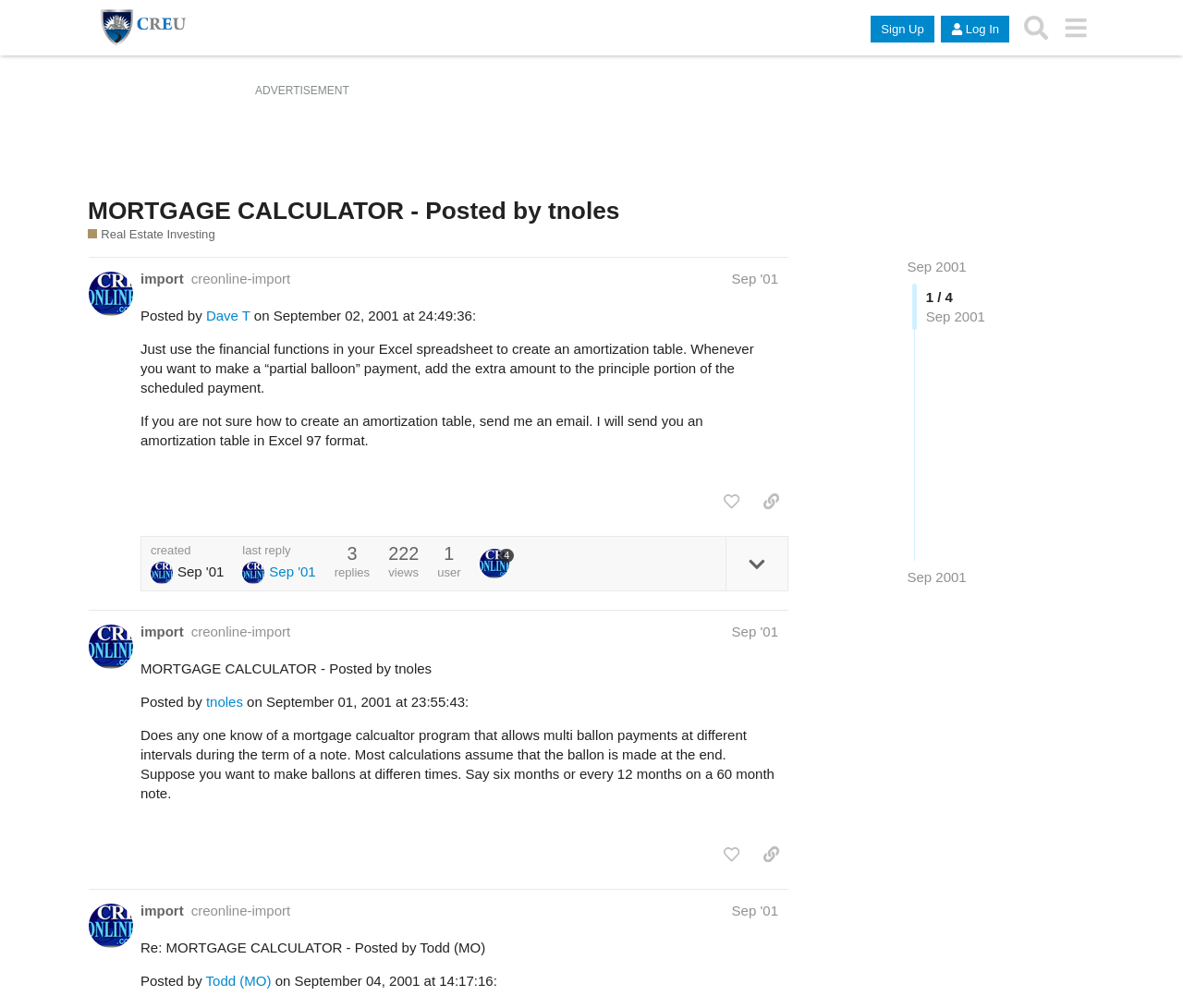Identify the bounding box coordinates of the area you need to click to perform the following instruction: "Like this post".

[0.604, 0.482, 0.633, 0.513]